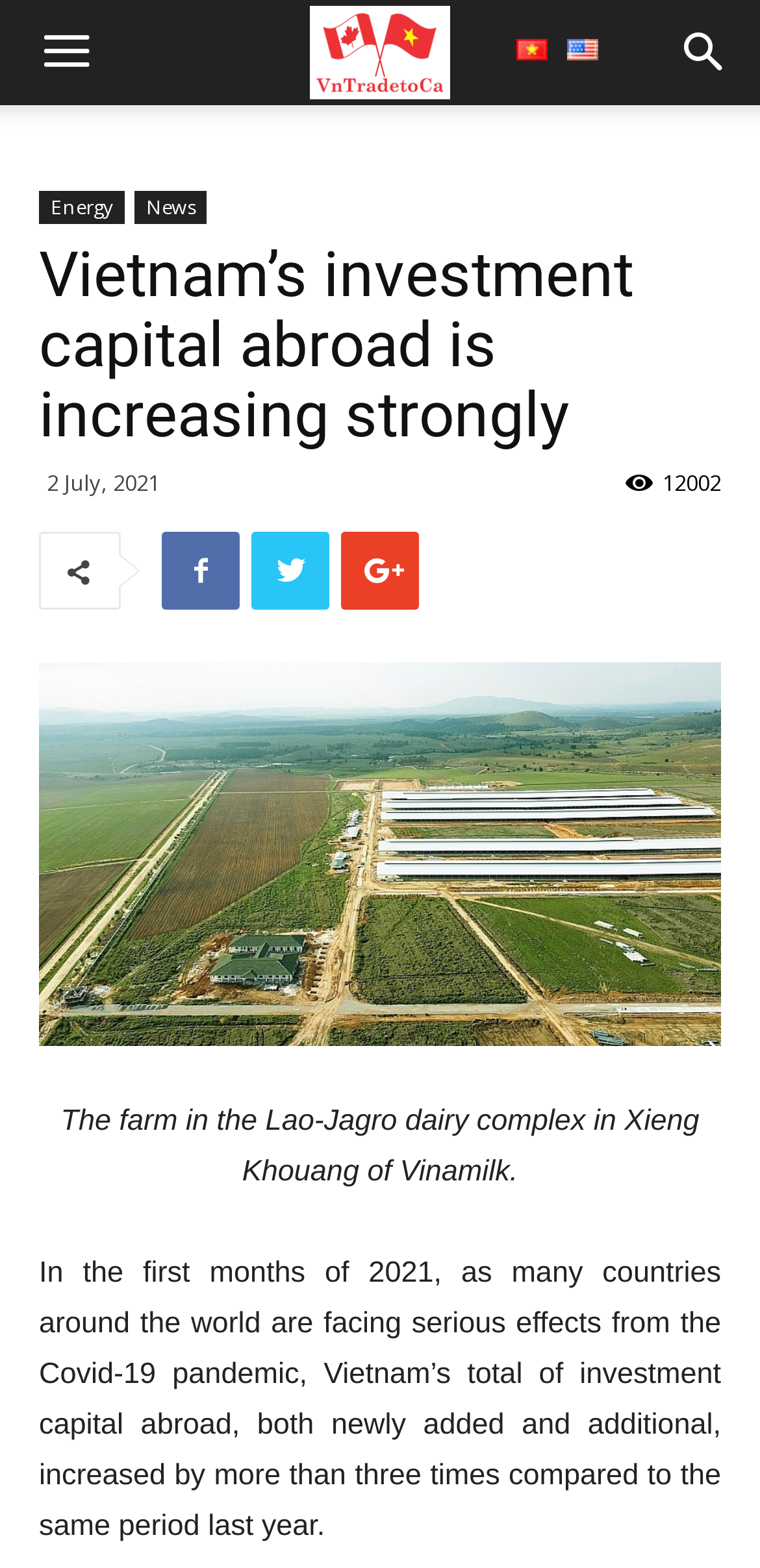Can you find the bounding box coordinates for the element that needs to be clicked to execute this instruction: "Switch to English"? The coordinates should be given as four float numbers between 0 and 1, i.e., [left, top, right, bottom].

[0.746, 0.02, 0.787, 0.043]